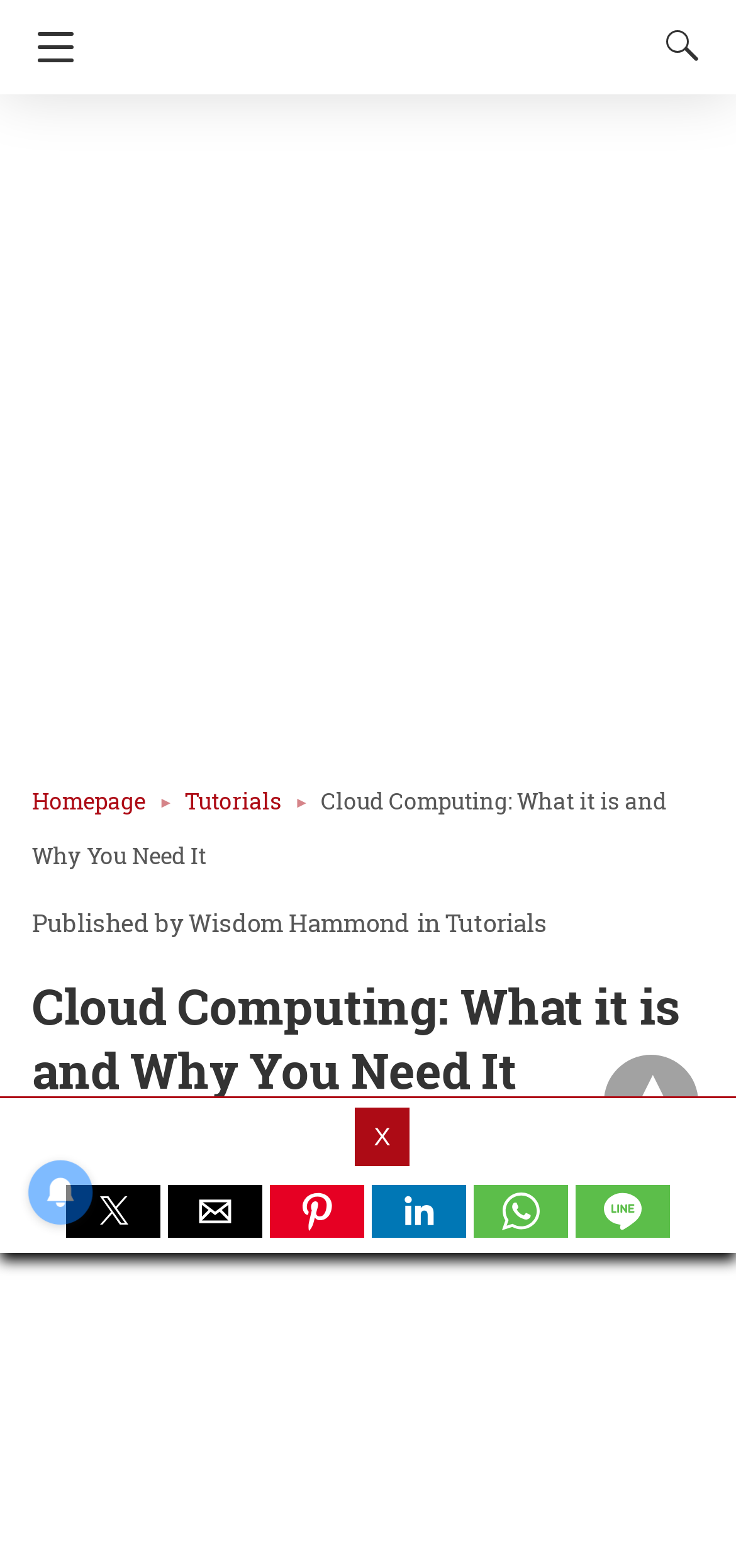How many navigation links are there?
Using the image as a reference, give a one-word or short phrase answer.

2